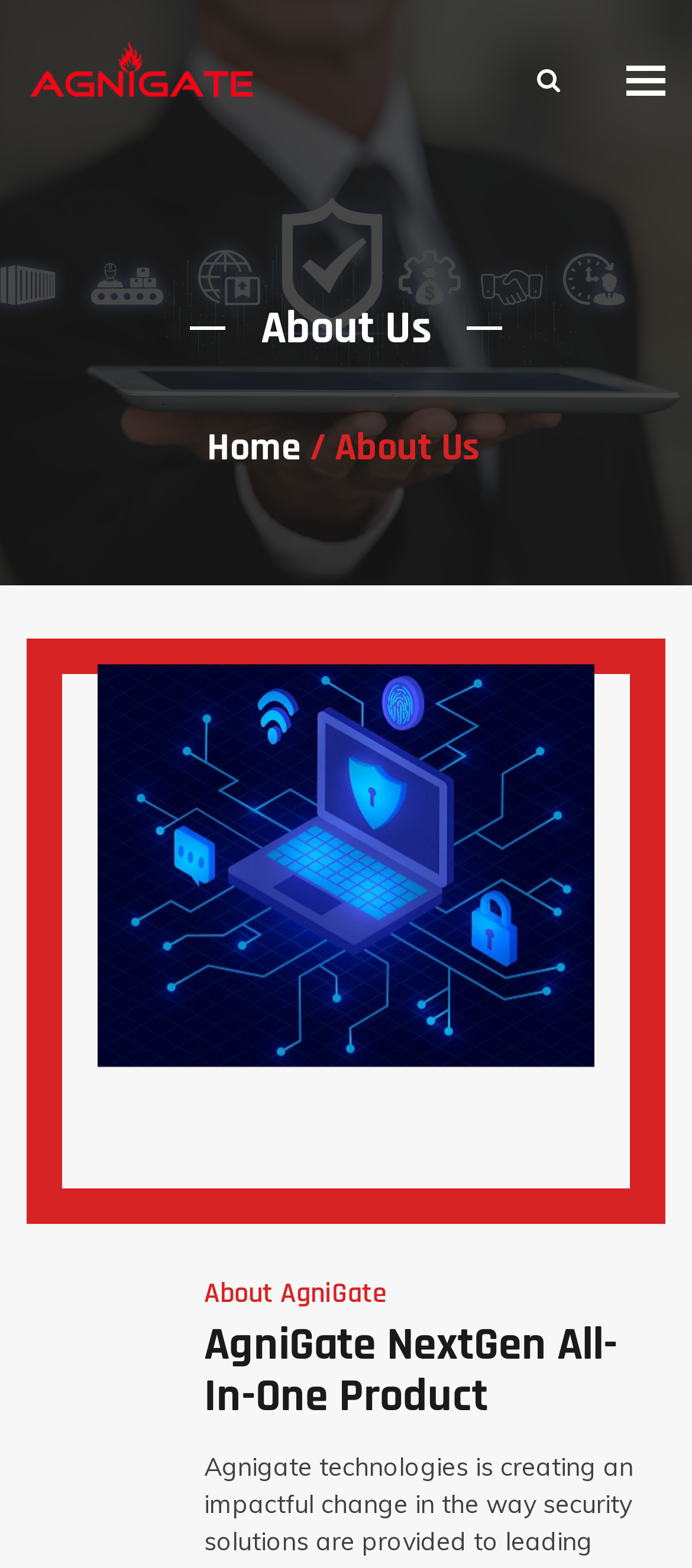Can you give a comprehensive explanation to the question given the content of the image?
What is the navigation button at the top-right corner?

I looked at the top-right corner of the webpage and found a button with the text 'Toggle navigation' at coordinates [0.879, 0.028, 0.987, 0.075].